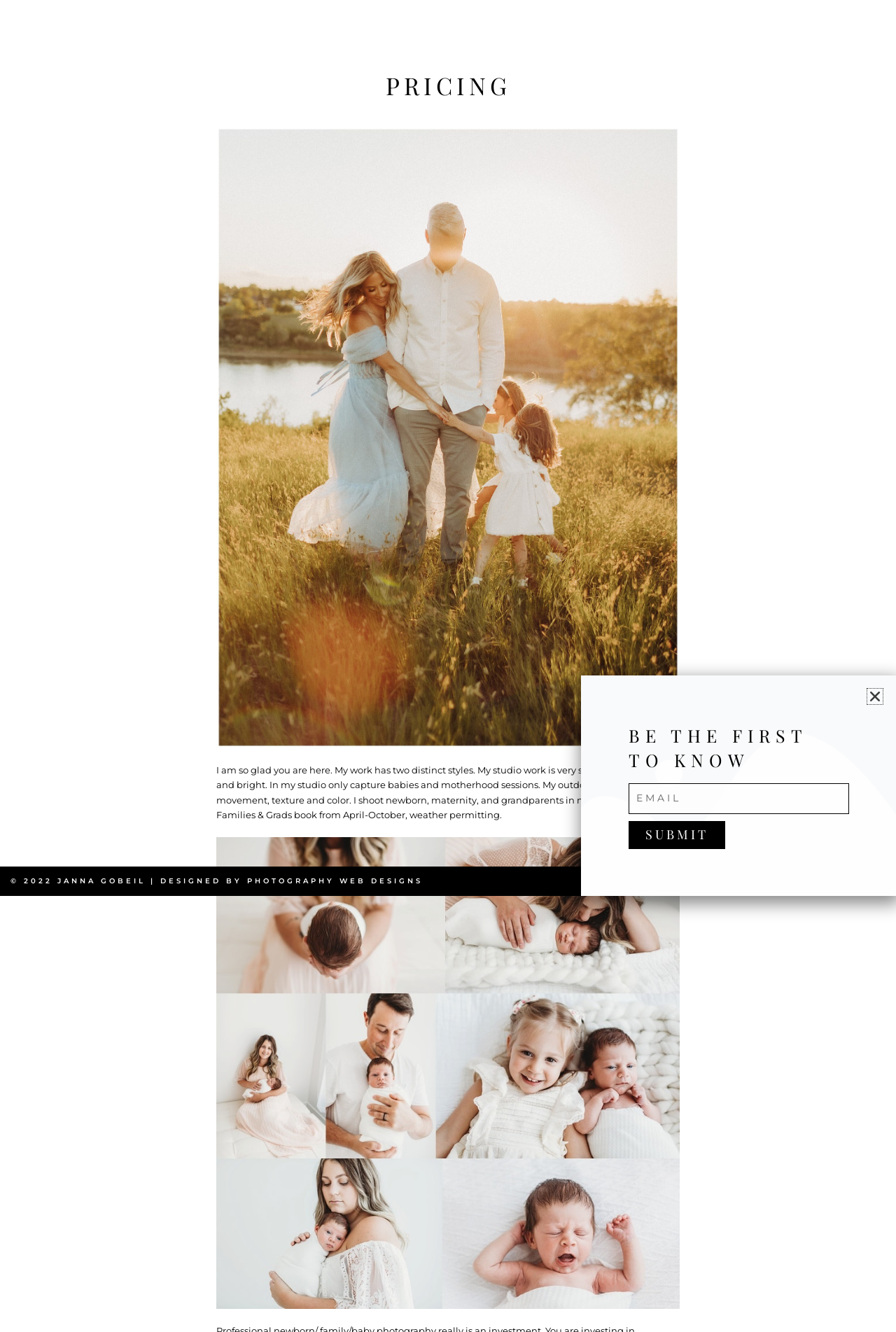Please specify the bounding box coordinates for the clickable region that will help you carry out the instruction: "Click the 'pp. 190-191' link".

None